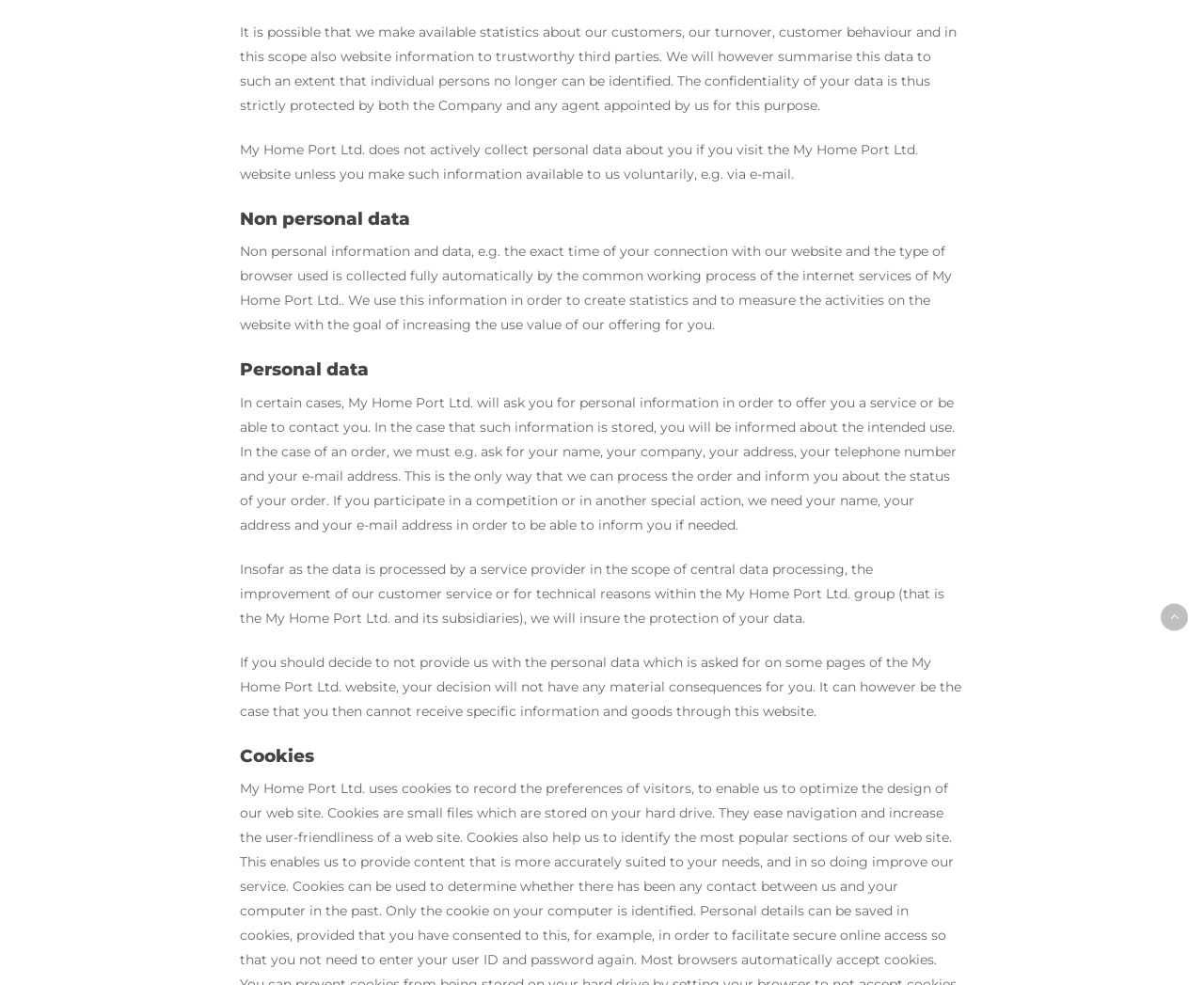Bounding box coordinates must be specified in the format (top-left x, top-left y, bottom-right x, bottom-right y). All values should be floating point numbers between 0 and 1. What are the bounding box coordinates of the UI element described as: parent_node: Home

[0.964, 0.613, 0.987, 0.64]